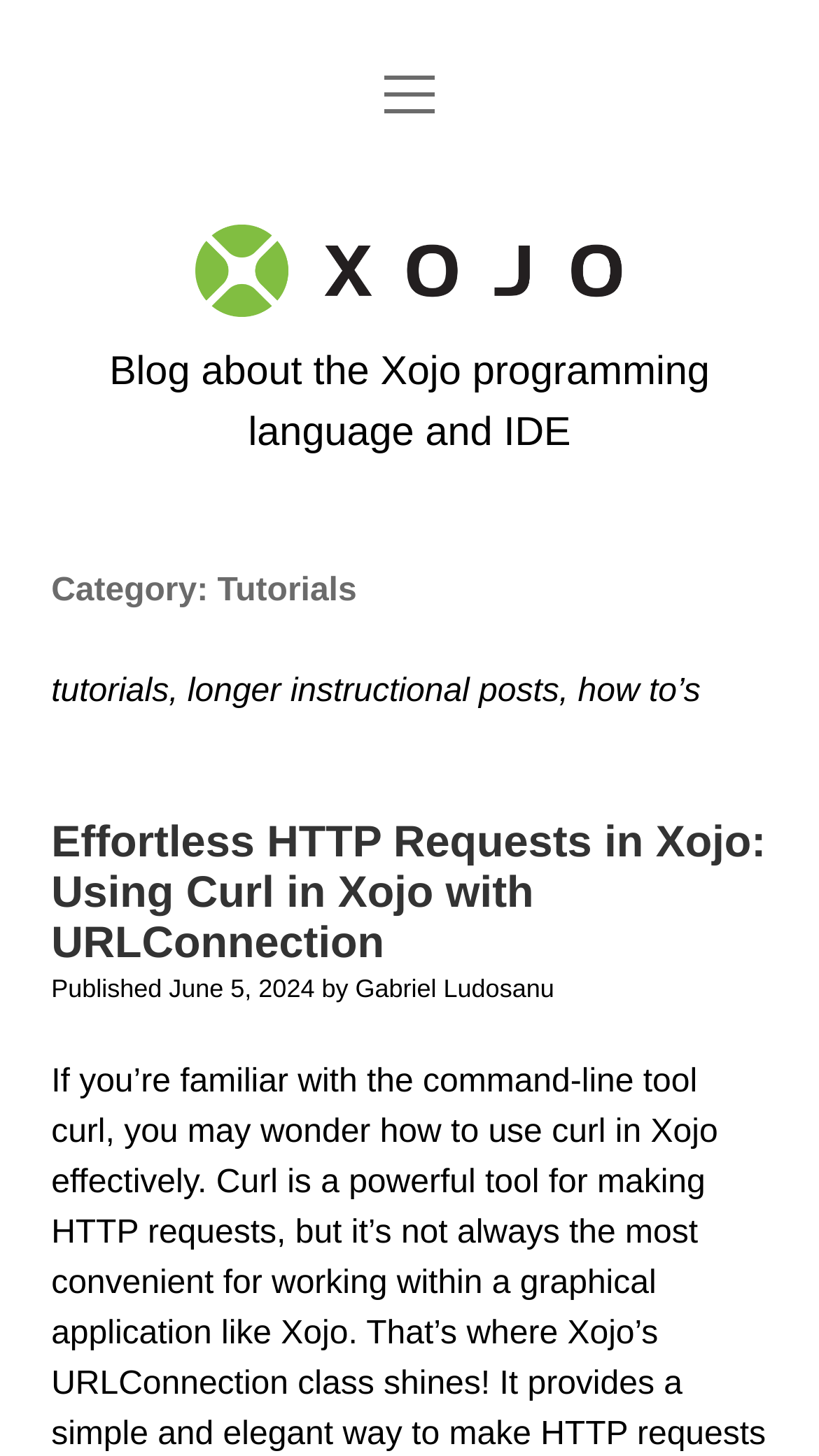Please determine the bounding box coordinates, formatted as (top-left x, top-left y, bottom-right x, bottom-right y), with all values as floating point numbers between 0 and 1. Identify the bounding box of the region described as: open menu

[0.469, 0.052, 0.531, 0.085]